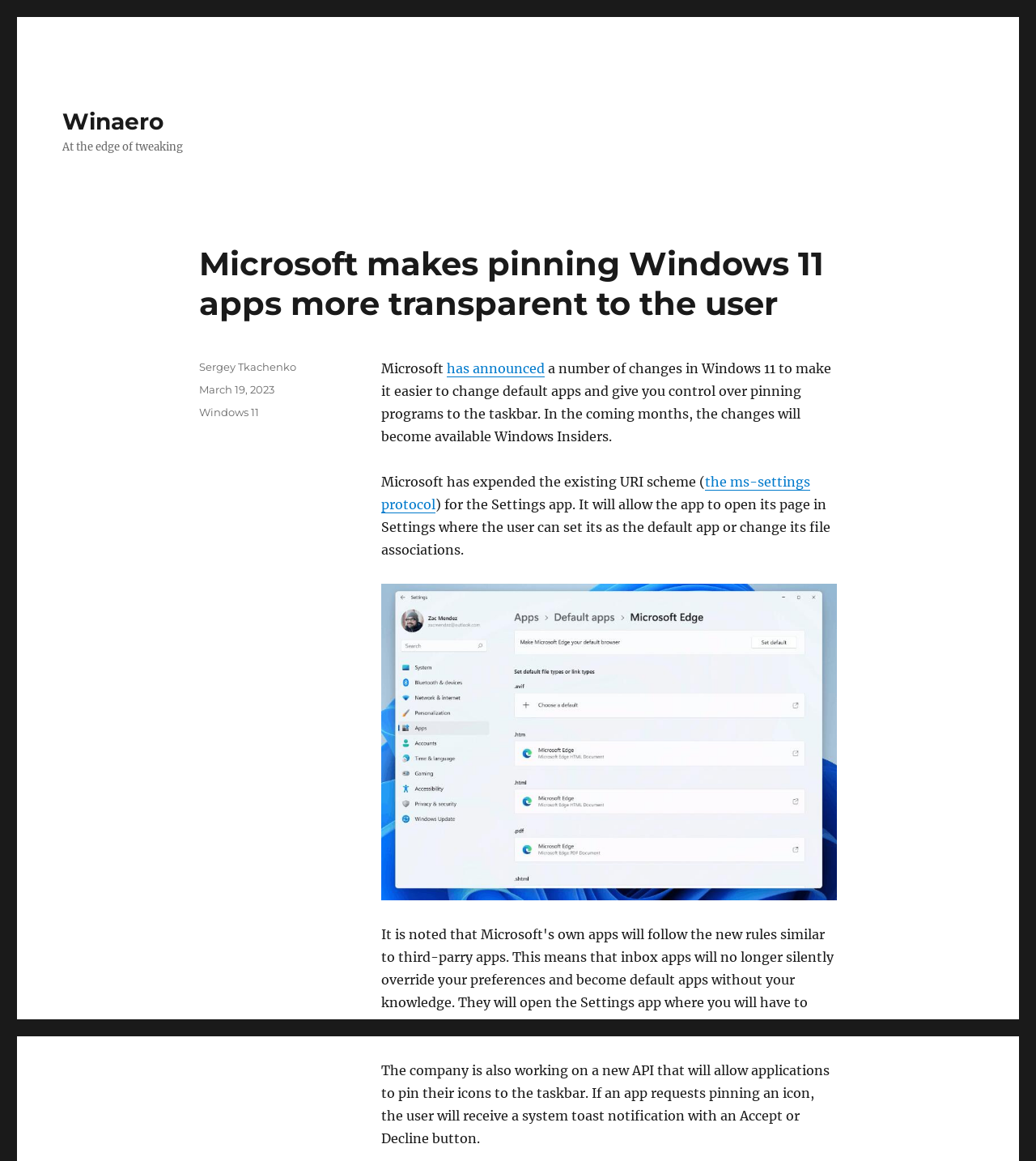Give a one-word or one-phrase response to the question: 
What is the category of the article?

Windows 11